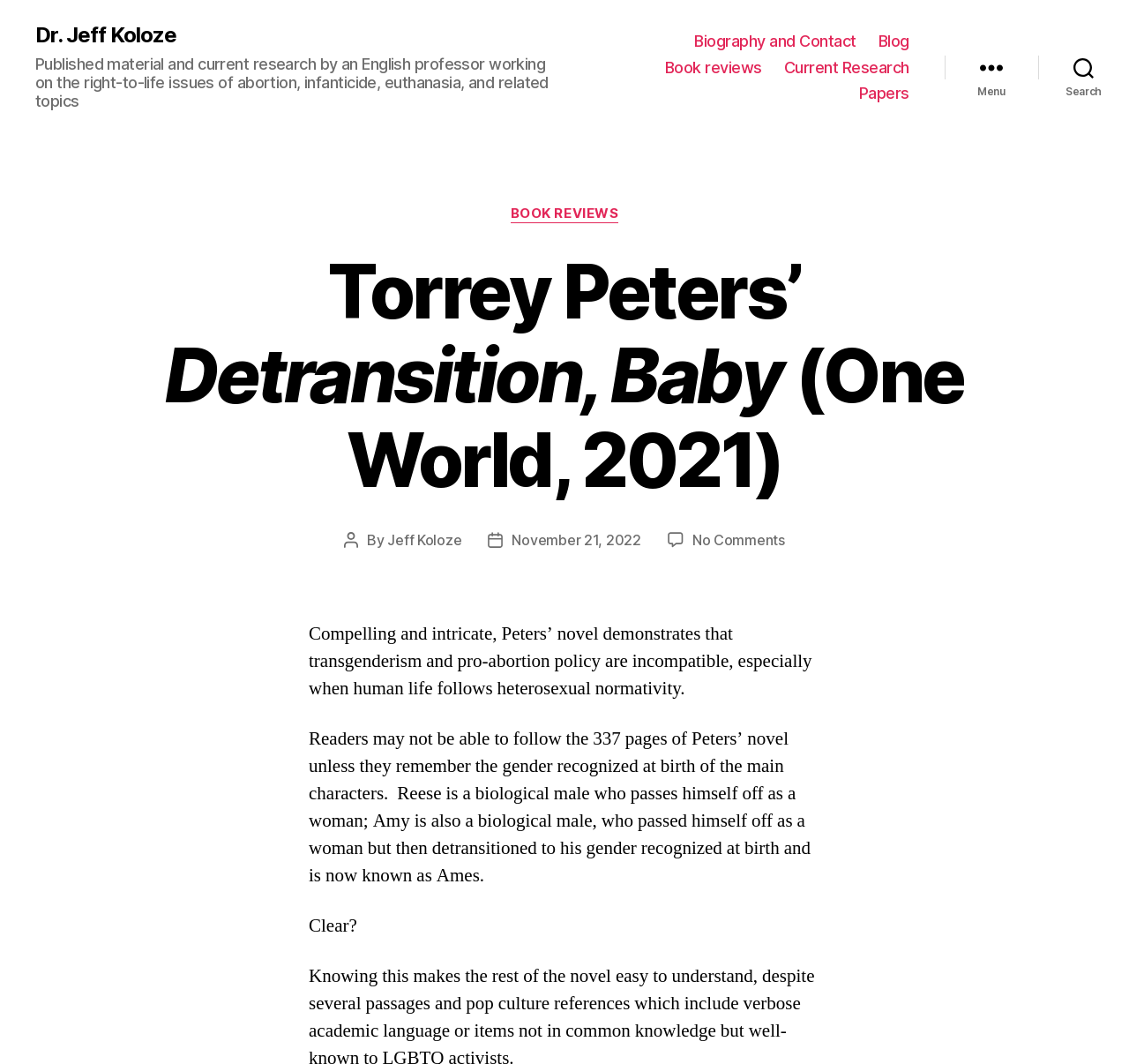Identify the bounding box coordinates of the section to be clicked to complete the task described by the following instruction: "View the post details of 'Torrey Peters’ Detransition, Baby'". The coordinates should be four float numbers between 0 and 1, formatted as [left, top, right, bottom].

[0.109, 0.234, 0.891, 0.472]